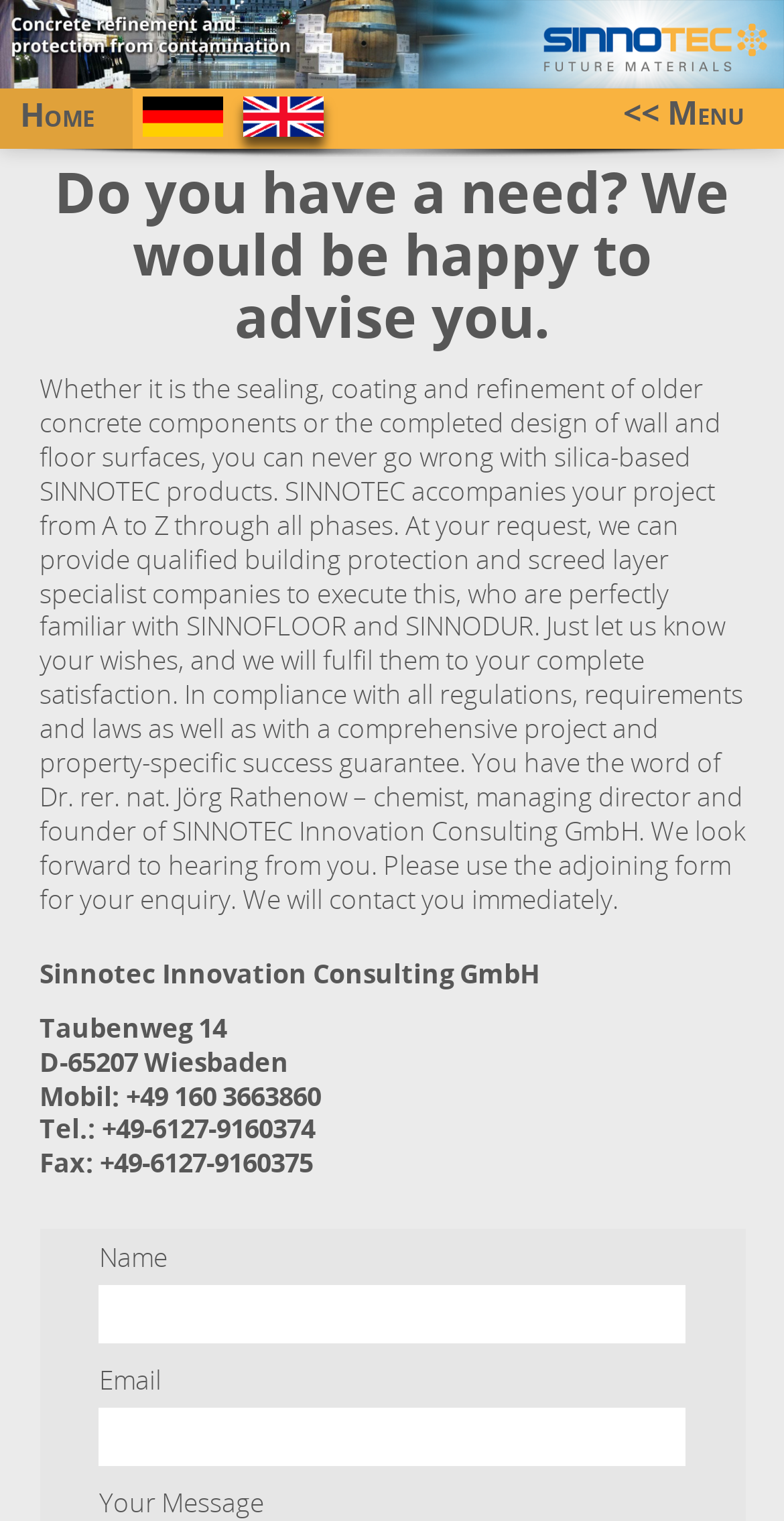What is the address of the company?
Kindly offer a detailed explanation using the data available in the image.

The address of the company can be found at the bottom of the webpage, in the contact information section, where it is written as 'Taubenweg 14' and 'D-65207 Wiesbaden'.